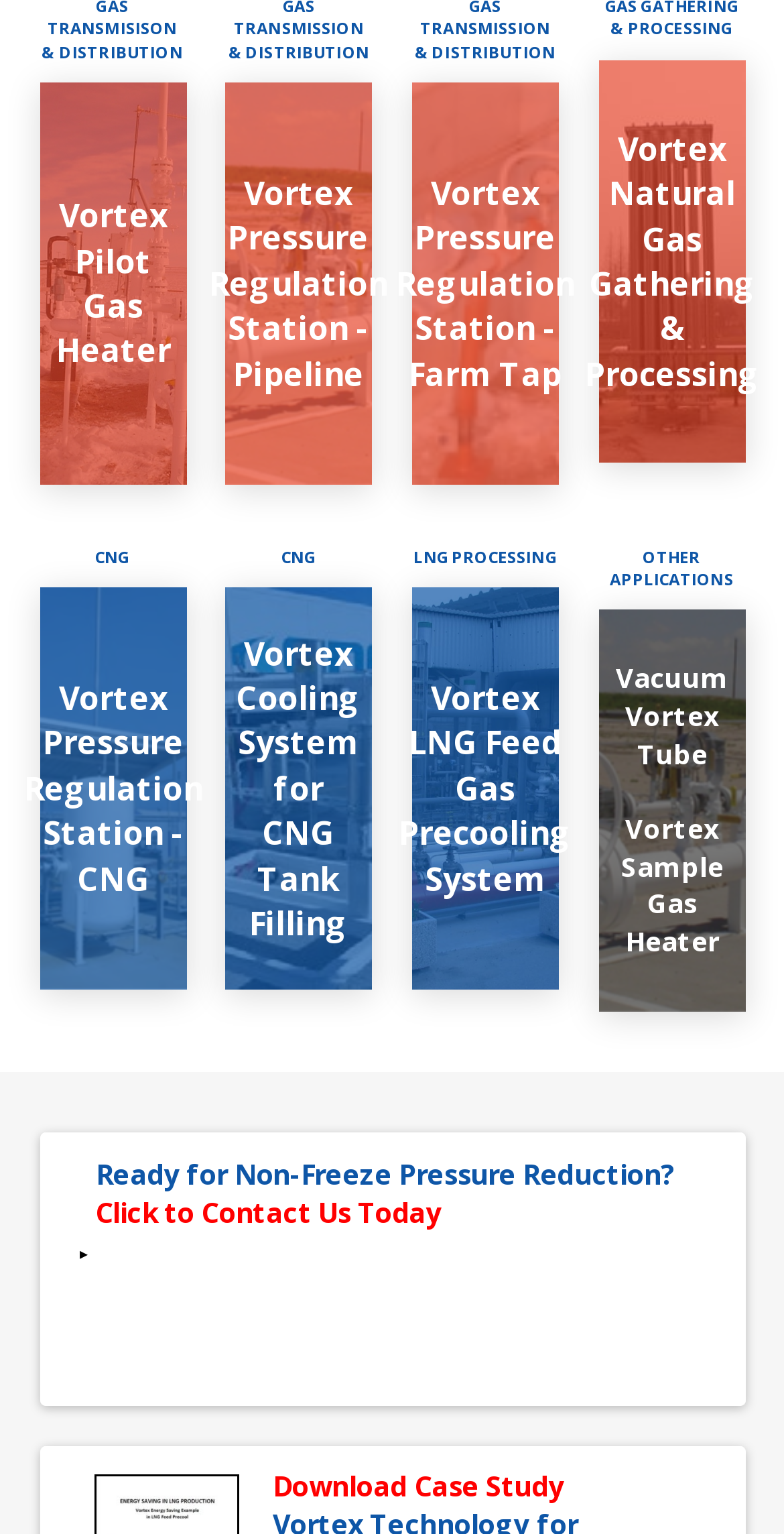Using the description: "Vacuum Vortex Tube", determine the UI element's bounding box coordinates. Ensure the coordinates are in the format of four float numbers between 0 and 1, i.e., [left, top, right, bottom].

[0.798, 0.454, 0.916, 0.483]